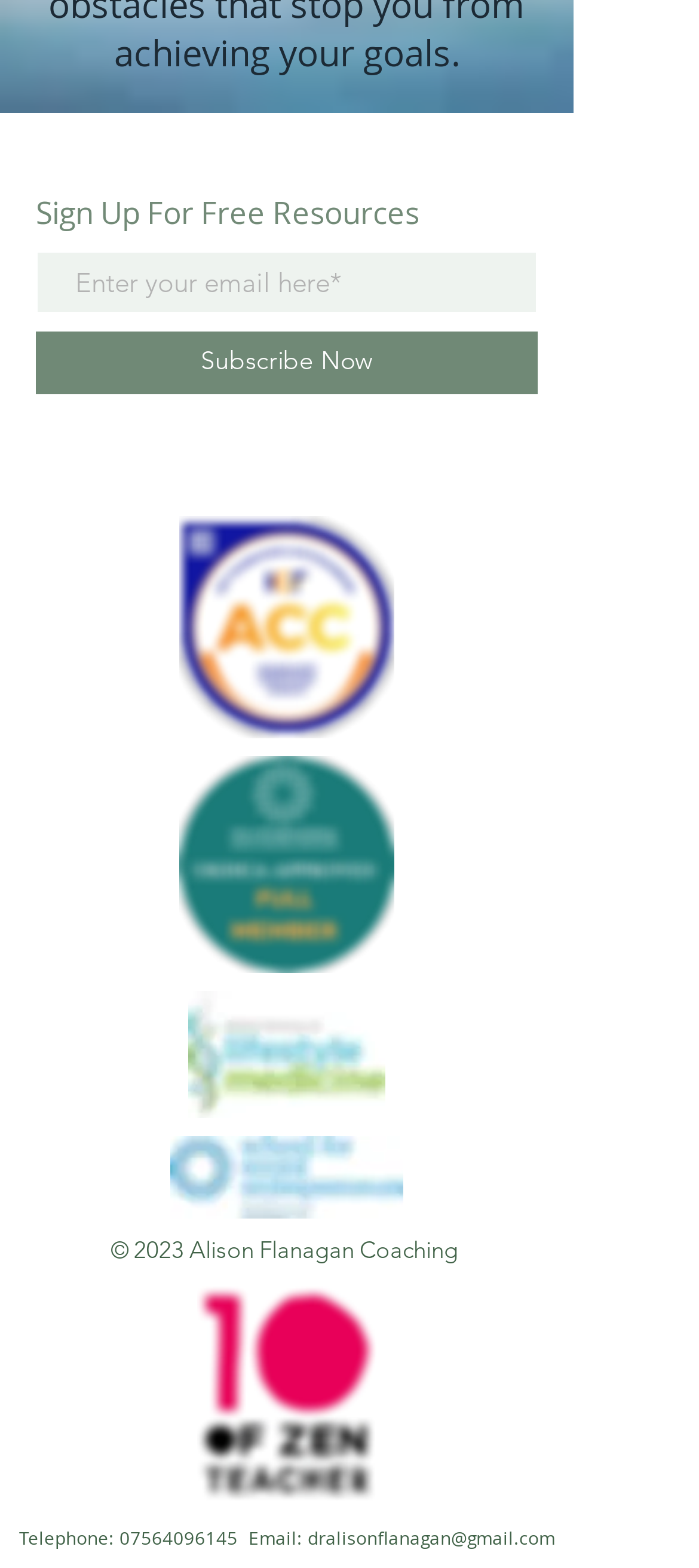What is the purpose of the email textbox?
Based on the image content, provide your answer in one word or a short phrase.

To subscribe for free resources